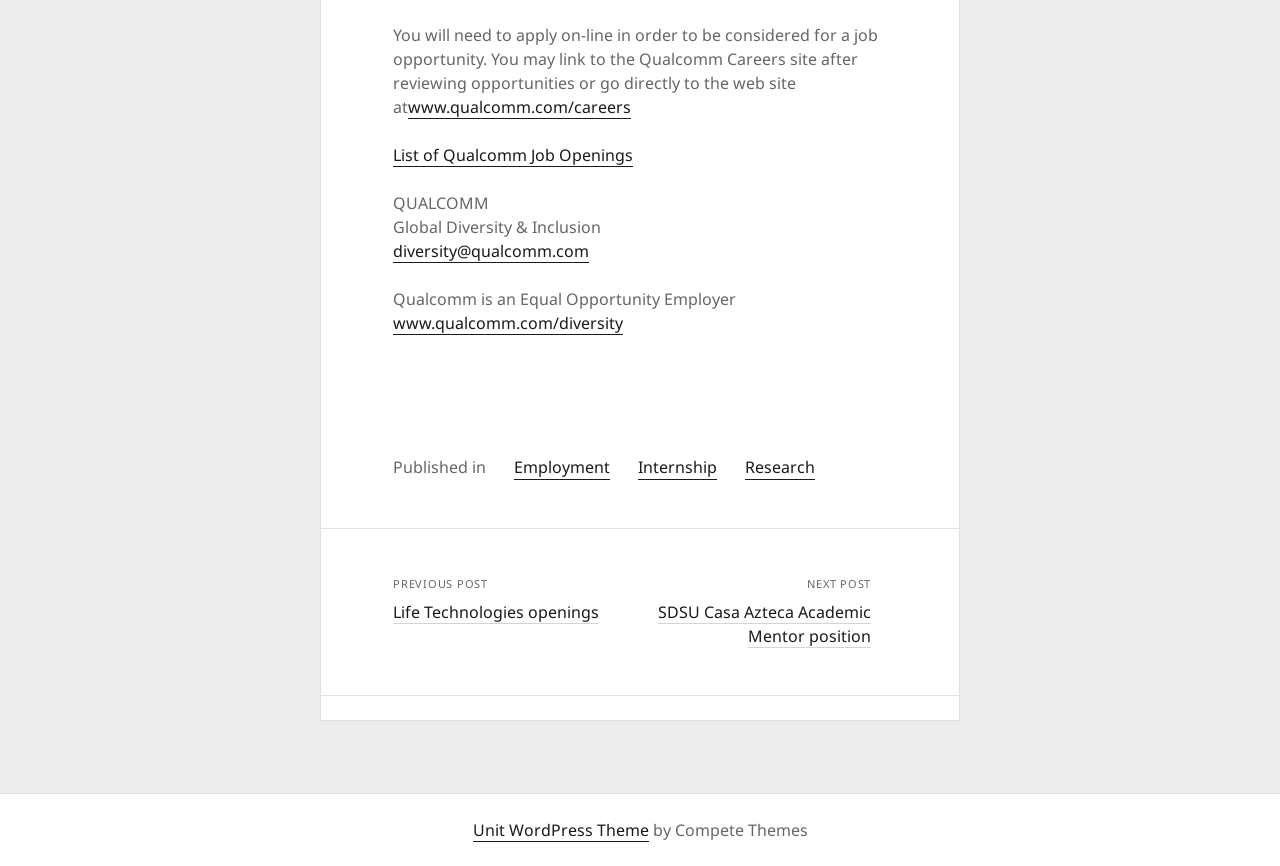Using the webpage screenshot, locate the HTML element that fits the following description and provide its bounding box: "Unit WordPress Theme".

[0.369, 0.946, 0.507, 0.972]